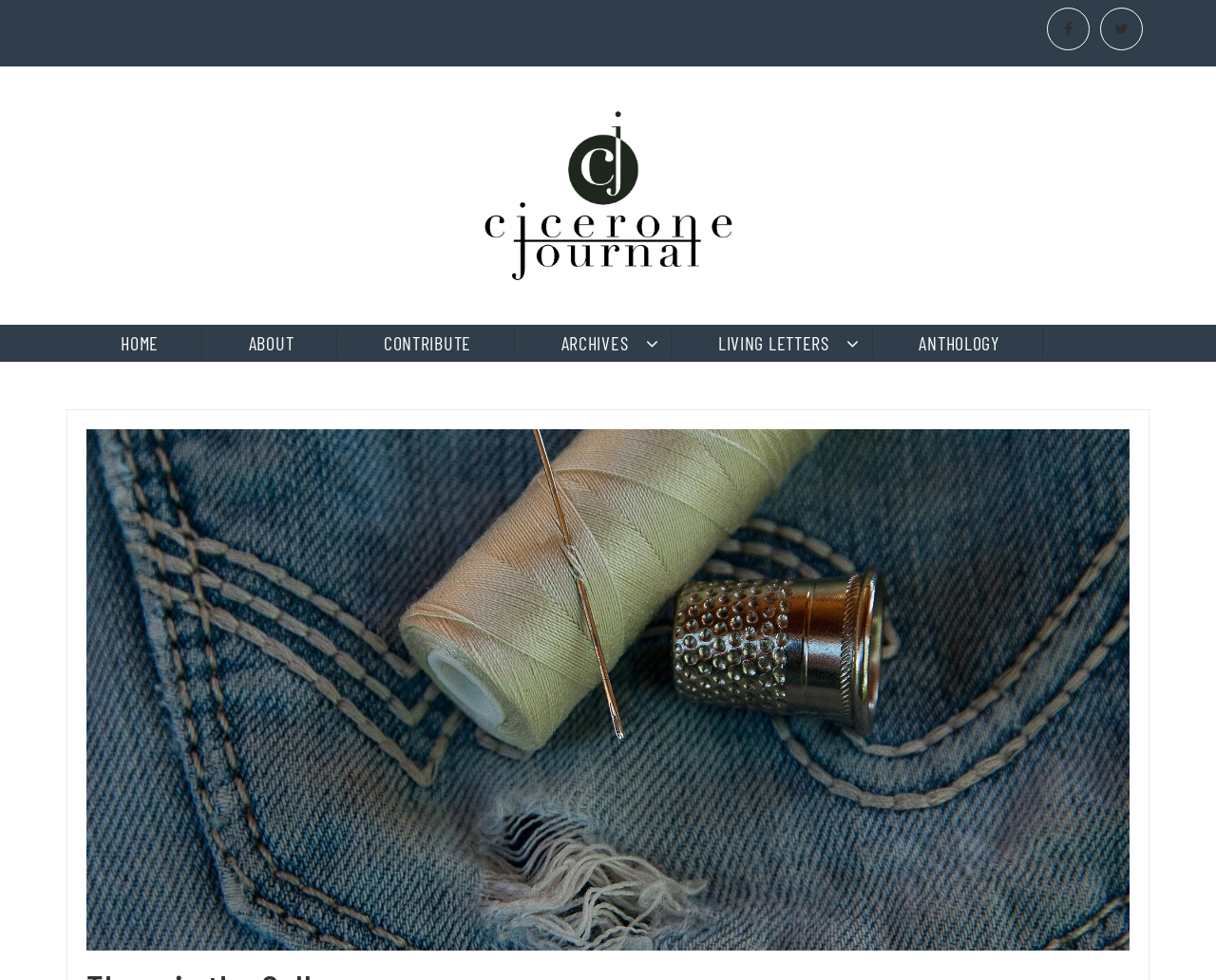Please determine the bounding box coordinates of the section I need to click to accomplish this instruction: "check LIVING LETTERS".

[0.555, 0.336, 0.718, 0.364]